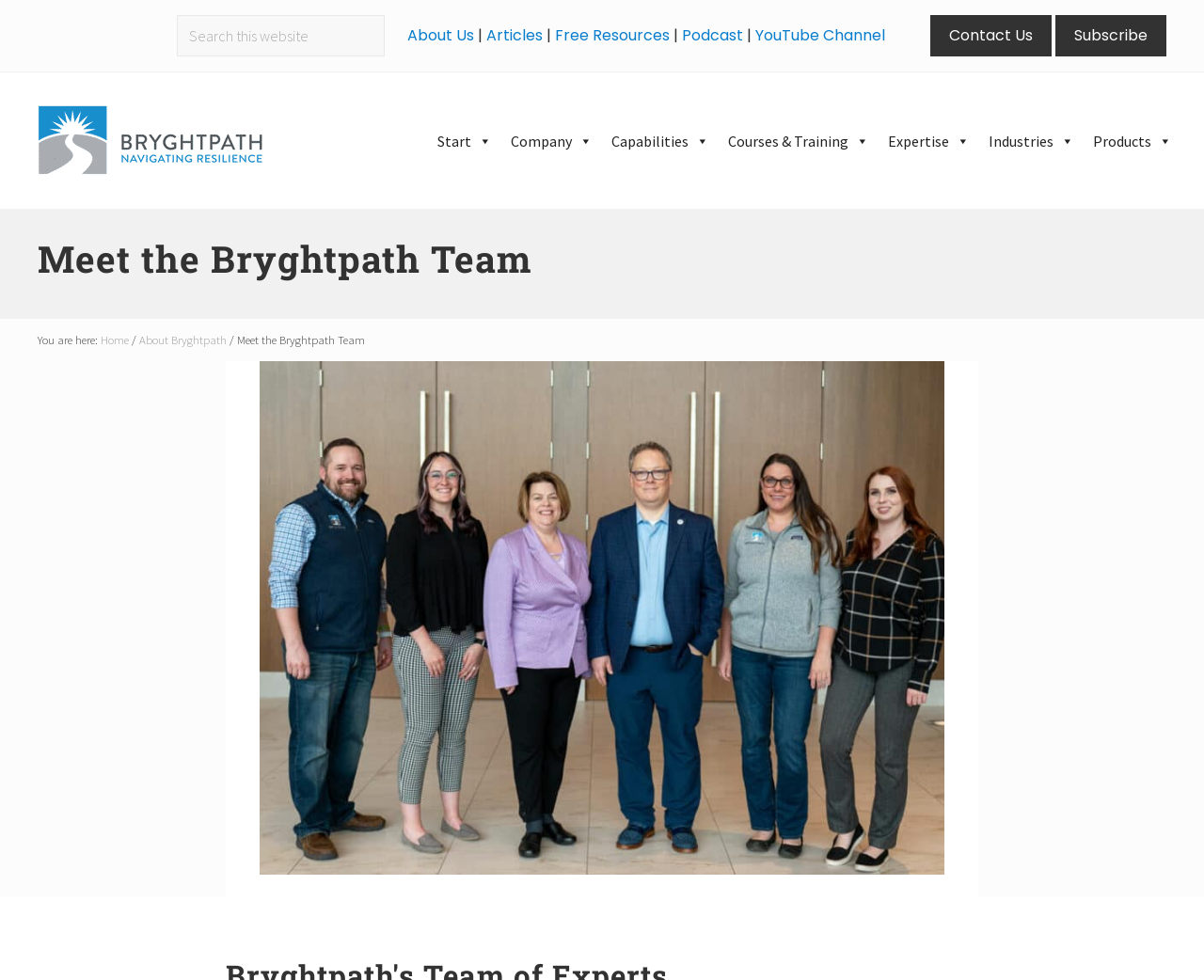Find the bounding box coordinates for the area that must be clicked to perform this action: "Go to About Us page".

[0.338, 0.025, 0.394, 0.047]